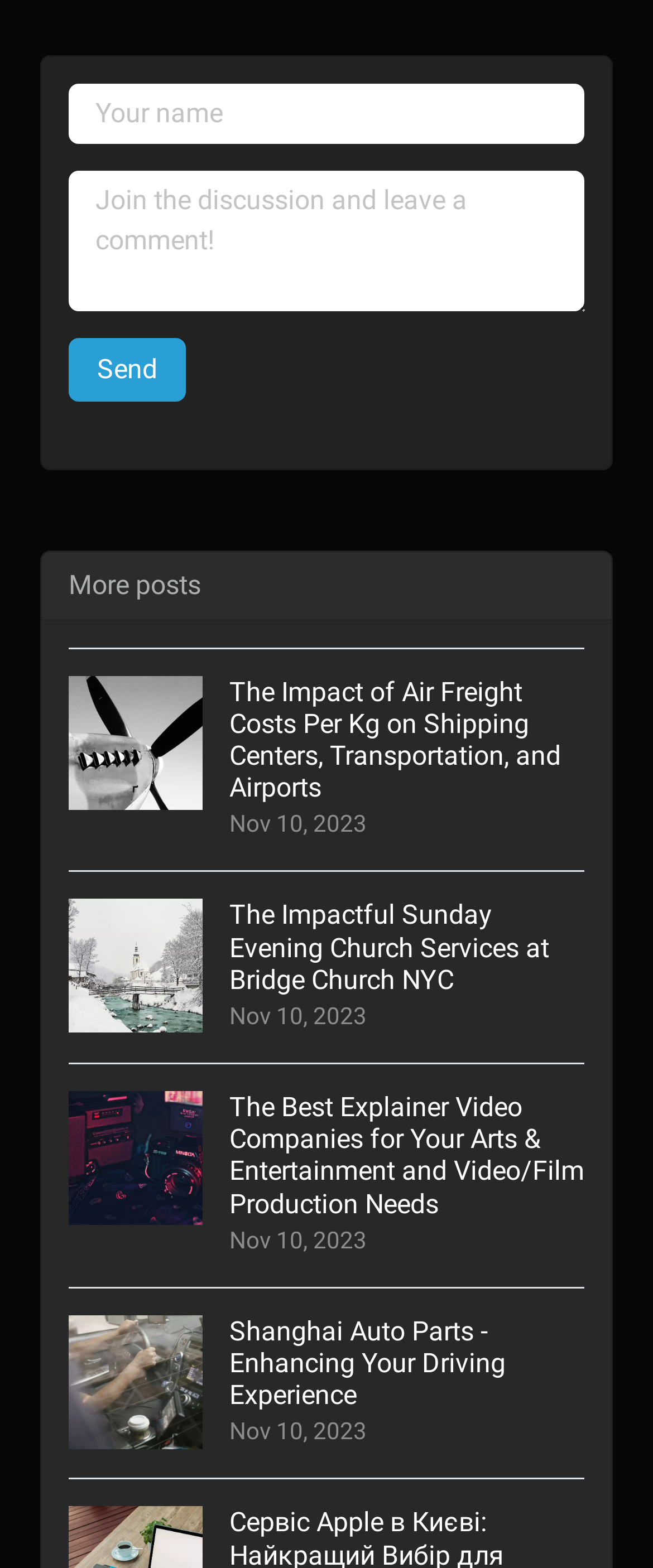Use a single word or phrase to answer the question:
What is the function of the textboxes at the top of the page?

To enter a comment